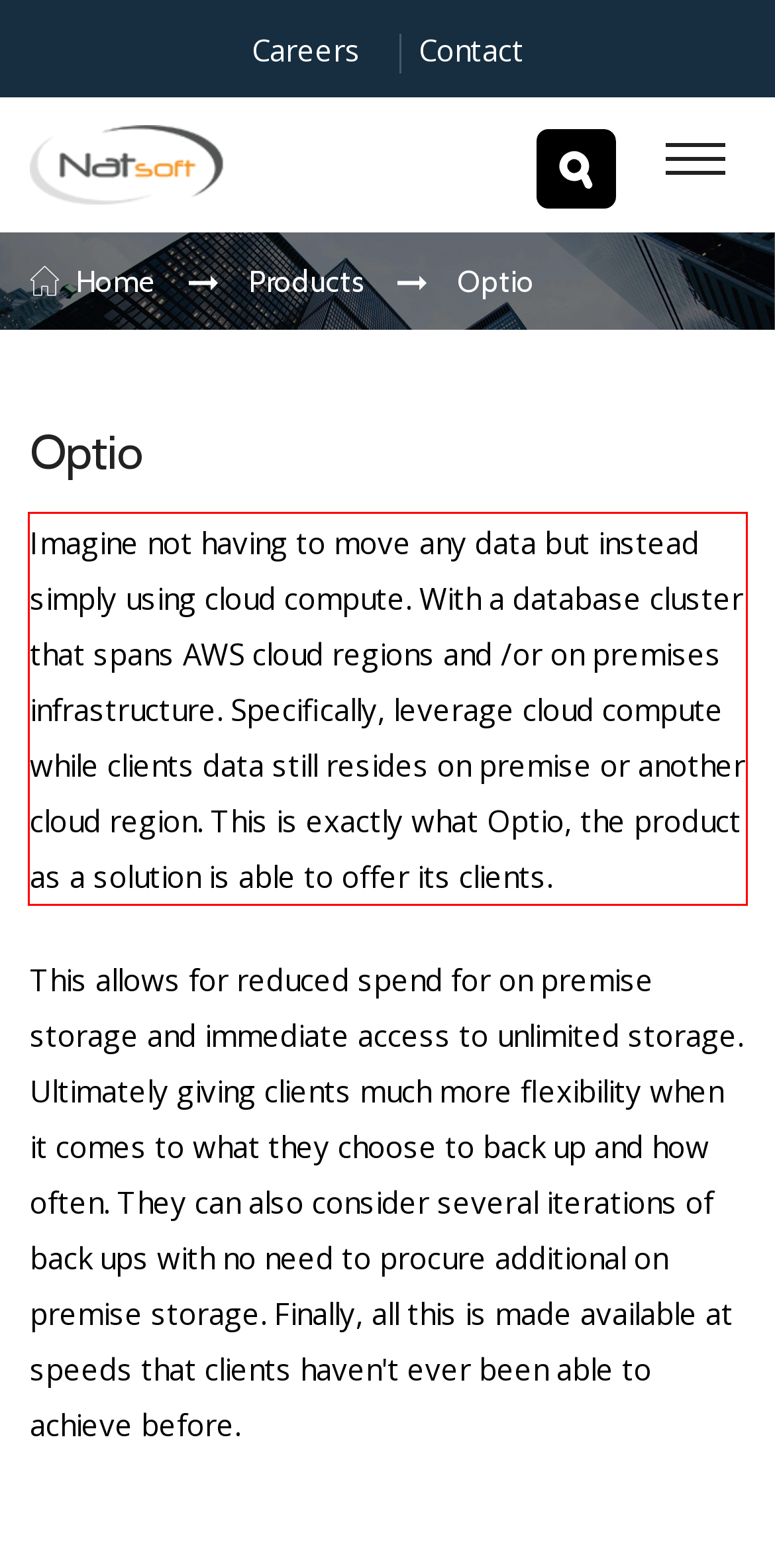Within the provided webpage screenshot, find the red rectangle bounding box and perform OCR to obtain the text content.

Imagine not having to move any data but instead simply using cloud compute. With a database cluster that spans AWS cloud regions and /or on premises infrastructure. Specifically, leverage cloud compute while clients data still resides on premise or another cloud region. This is exactly what Optio, the product as a solution is able to offer its clients.